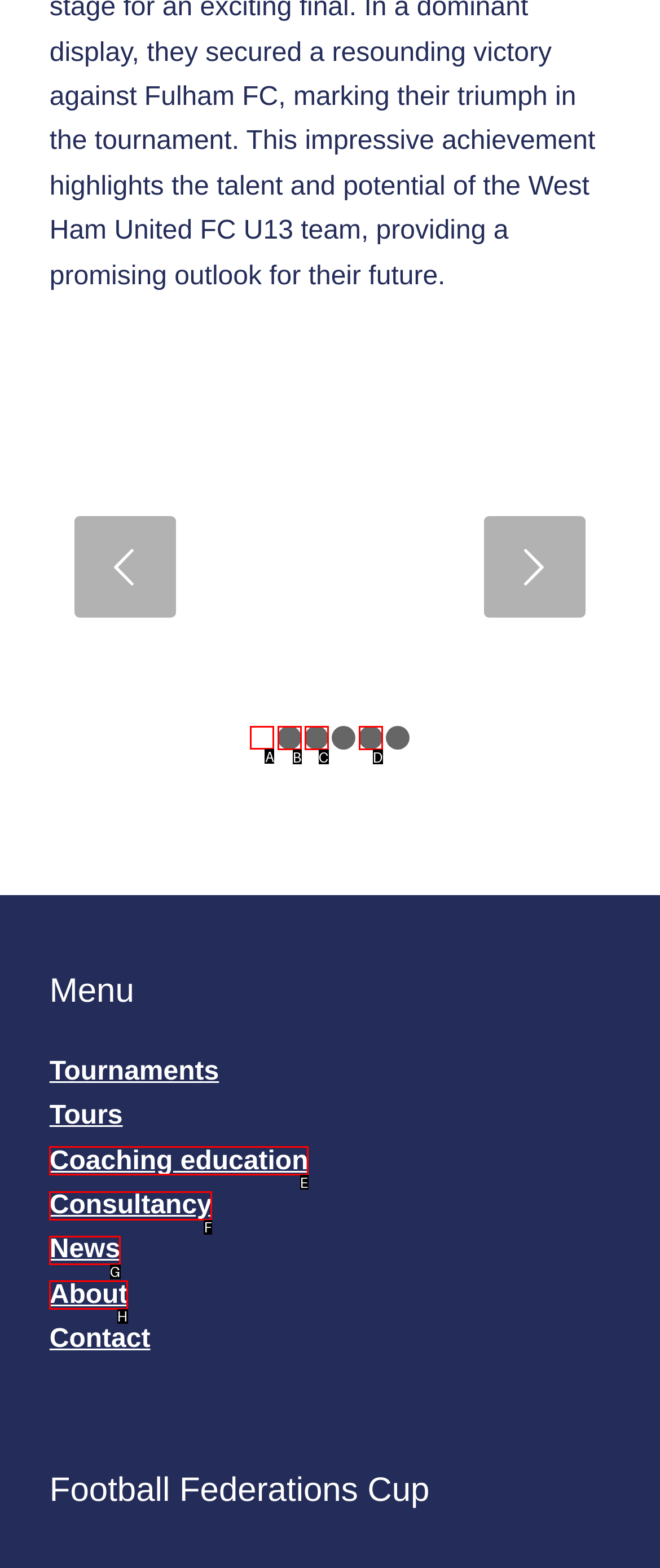Find the appropriate UI element to complete the task: Click on the first page number. Indicate your choice by providing the letter of the element.

A